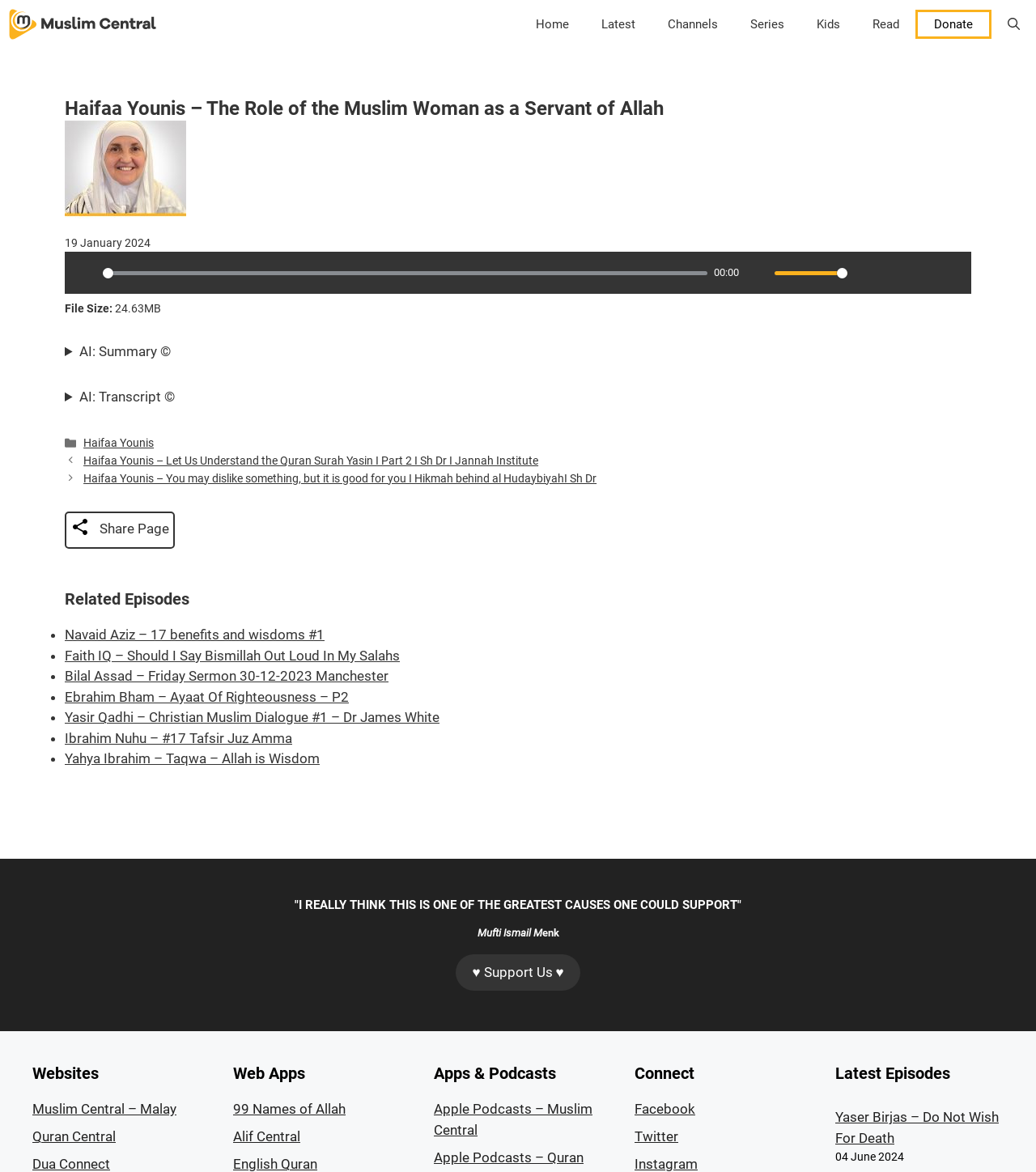What is the topic of the related episode 'Navaid Aziz – 17 benefits and wisdoms #1'?
Could you answer the question with a detailed and thorough explanation?

The topic of the related episode 'Navaid Aziz – 17 benefits and wisdoms #1' is 17 benefits and wisdoms, as indicated by the title of the episode.